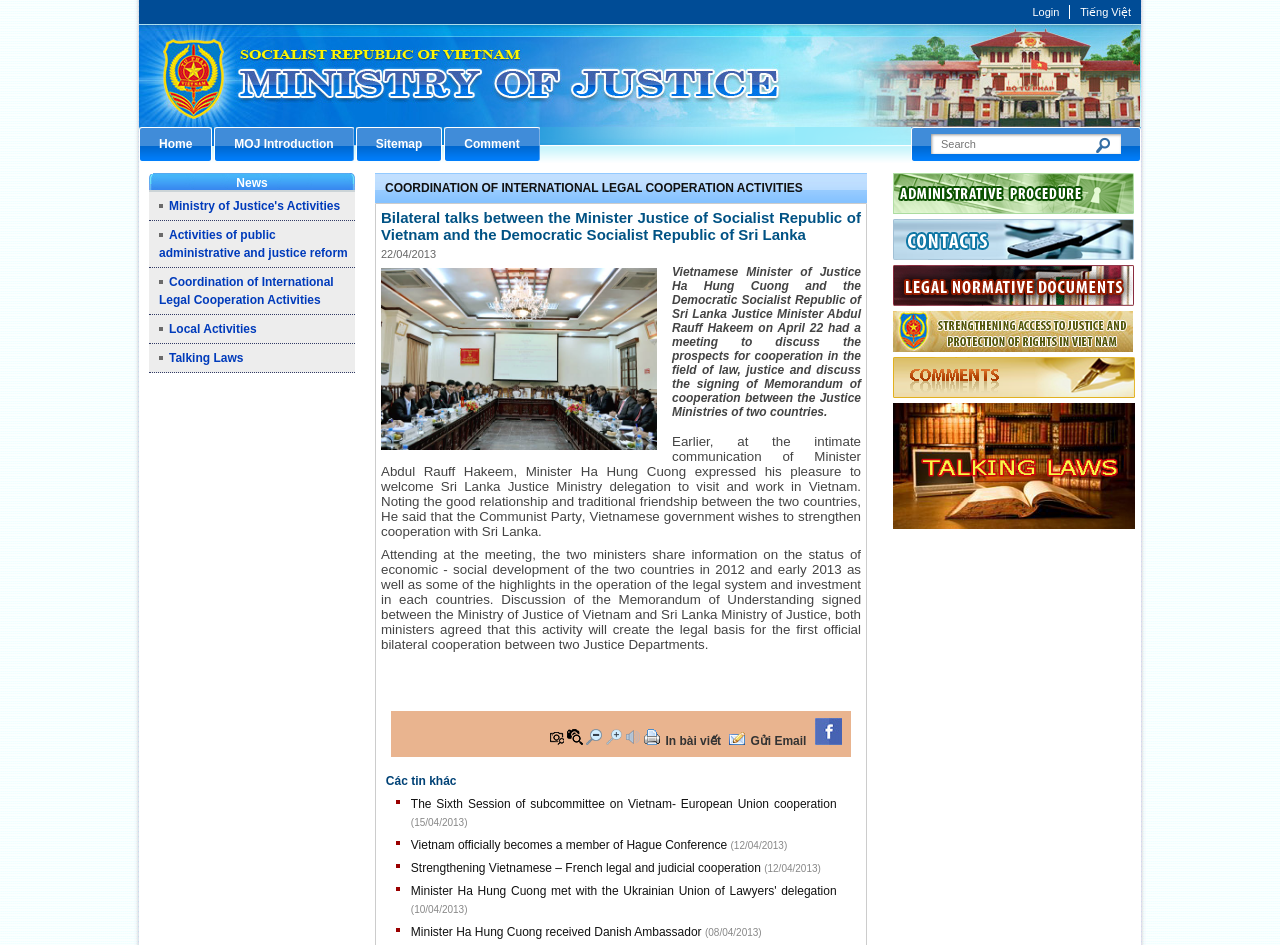Please find and generate the text of the main header of the webpage.

Bilateral talks between the Minister Justice of Socialist Republic of Vietnam and the Democratic Socialist Republic of Sri Lanka